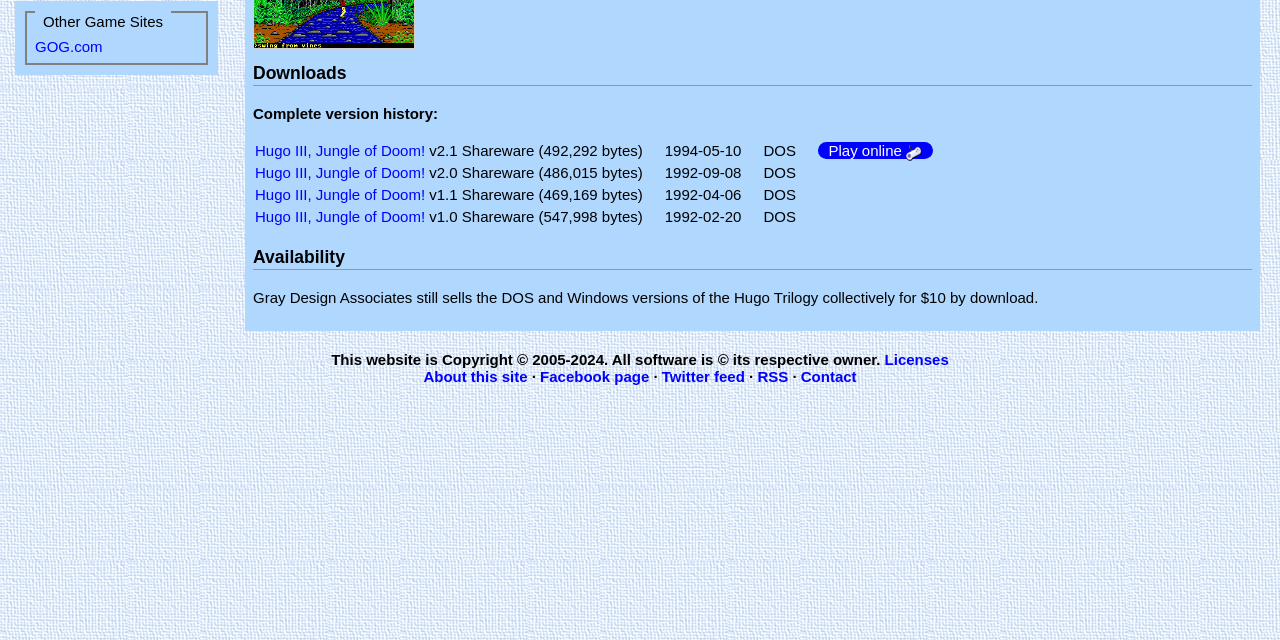Extract the bounding box coordinates for the described element: "Contact". The coordinates should be represented as four float numbers between 0 and 1: [left, top, right, bottom].

[0.626, 0.575, 0.669, 0.601]